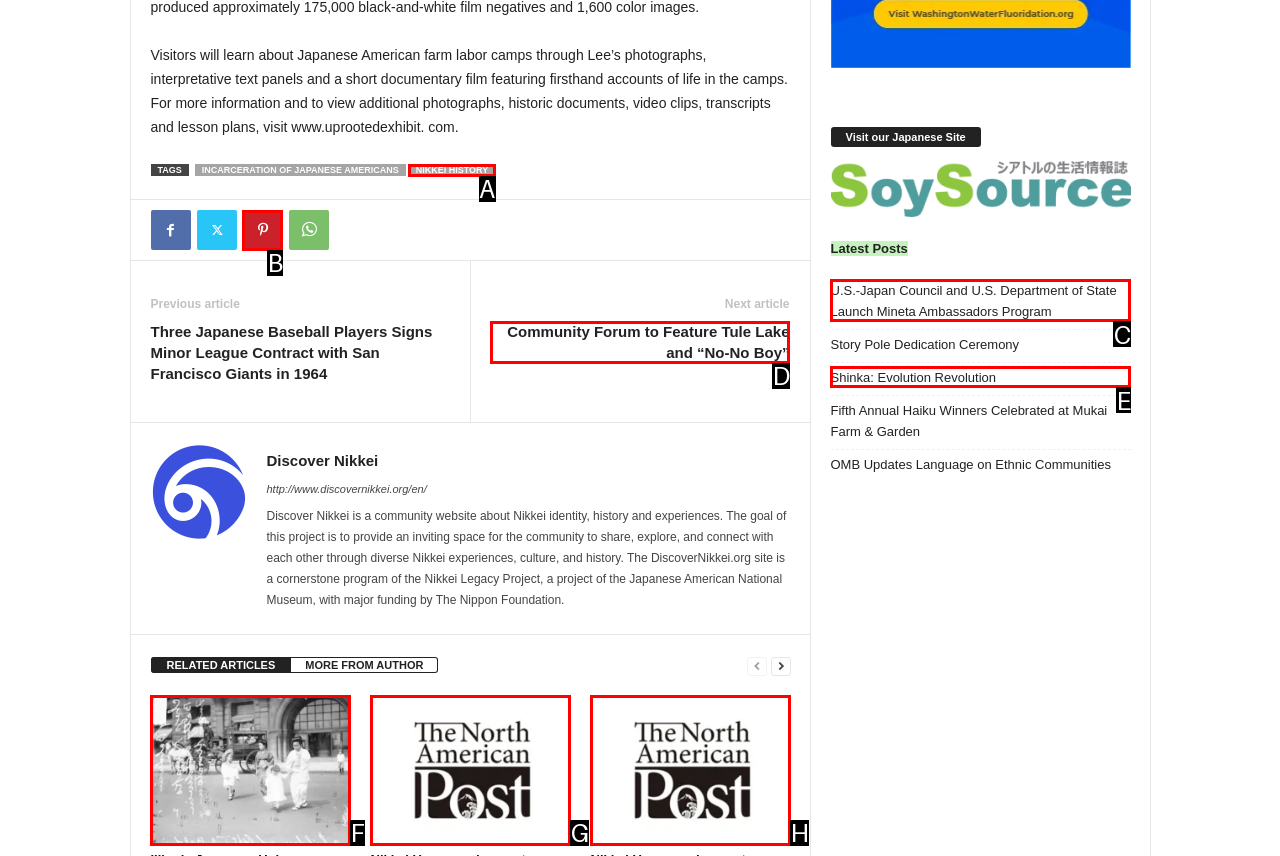Which UI element corresponds to this description: Nikkei History
Reply with the letter of the correct option.

A